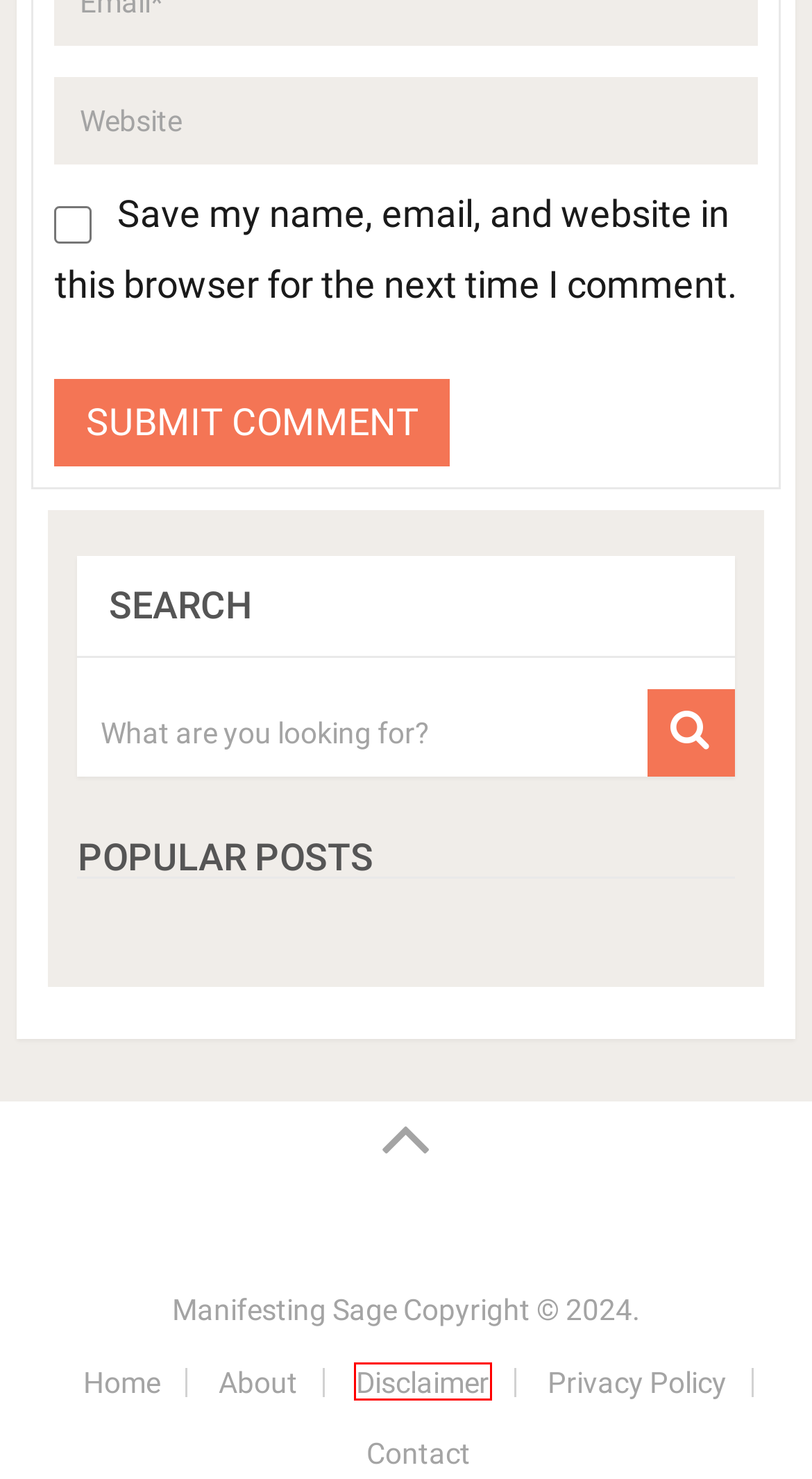You have a screenshot showing a webpage with a red bounding box around a UI element. Choose the webpage description that best matches the new page after clicking the highlighted element. Here are the options:
A. 285 Affirmations On Abundance (With Sharable Images) - Manifesting Sage
B. About ManifestingSage | Manifestation and Law of Attraction Guide
C. Animal Reiki and Transitions - Manifesting Sage
D. Disclaimer | ManifestingSage
E. 5 Step Guide on How to Manifest Someone Who Blocked You!
F. The 'Fear Healing' Cycle & Animal Reiki Tips You Need to Know - Manifesting Sage
G. Contact ManifestingSage
H. Forgiving the Self - Manifesting Sage

D